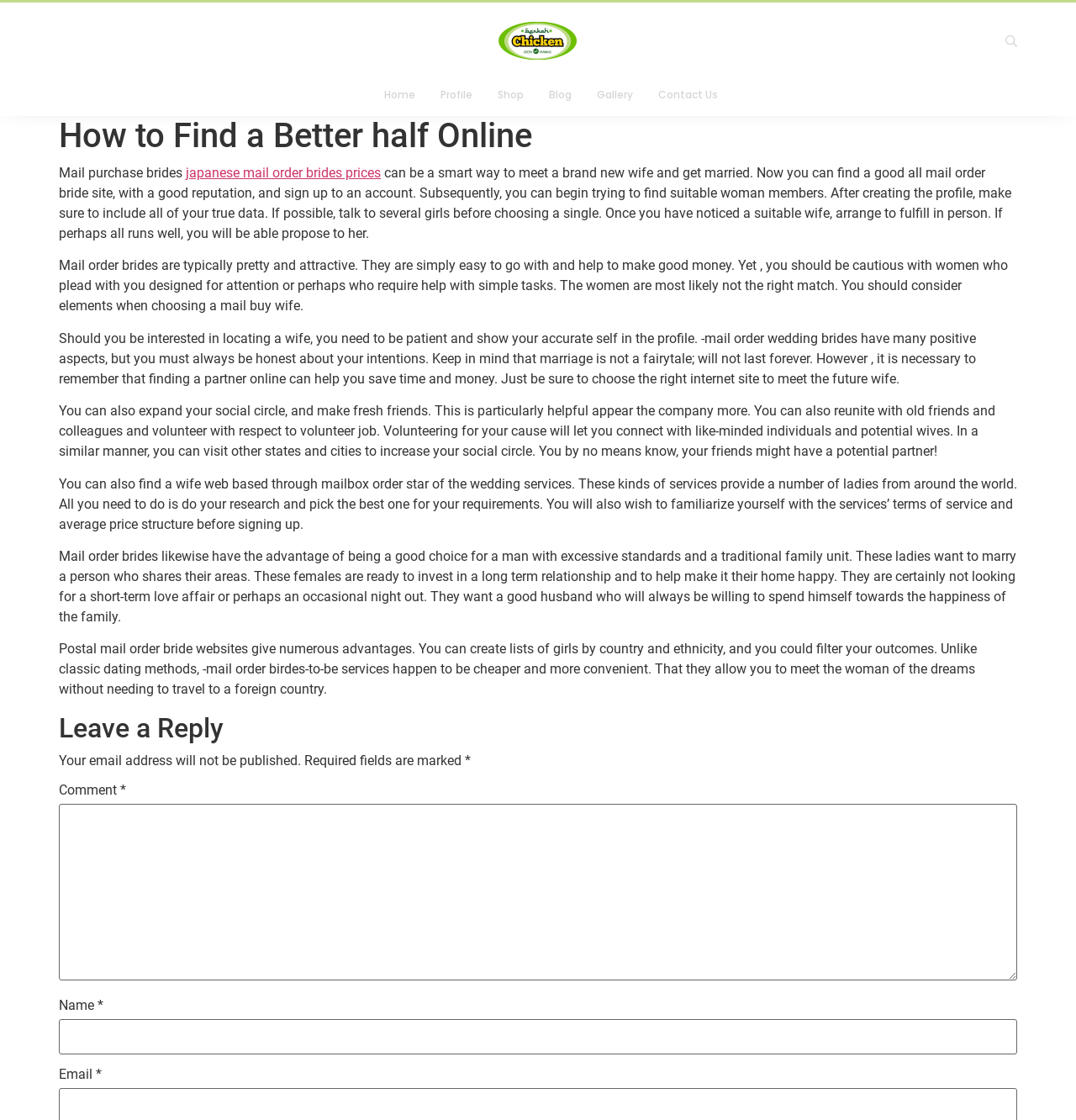Refer to the image and answer the question with as much detail as possible: What is the purpose of creating a profile on a mail order bride website?

According to the webpage, creating a profile on a mail order bride website allows users to find a suitable wife, and it is recommended to include true data in the profile to increase the chances of finding a compatible partner.